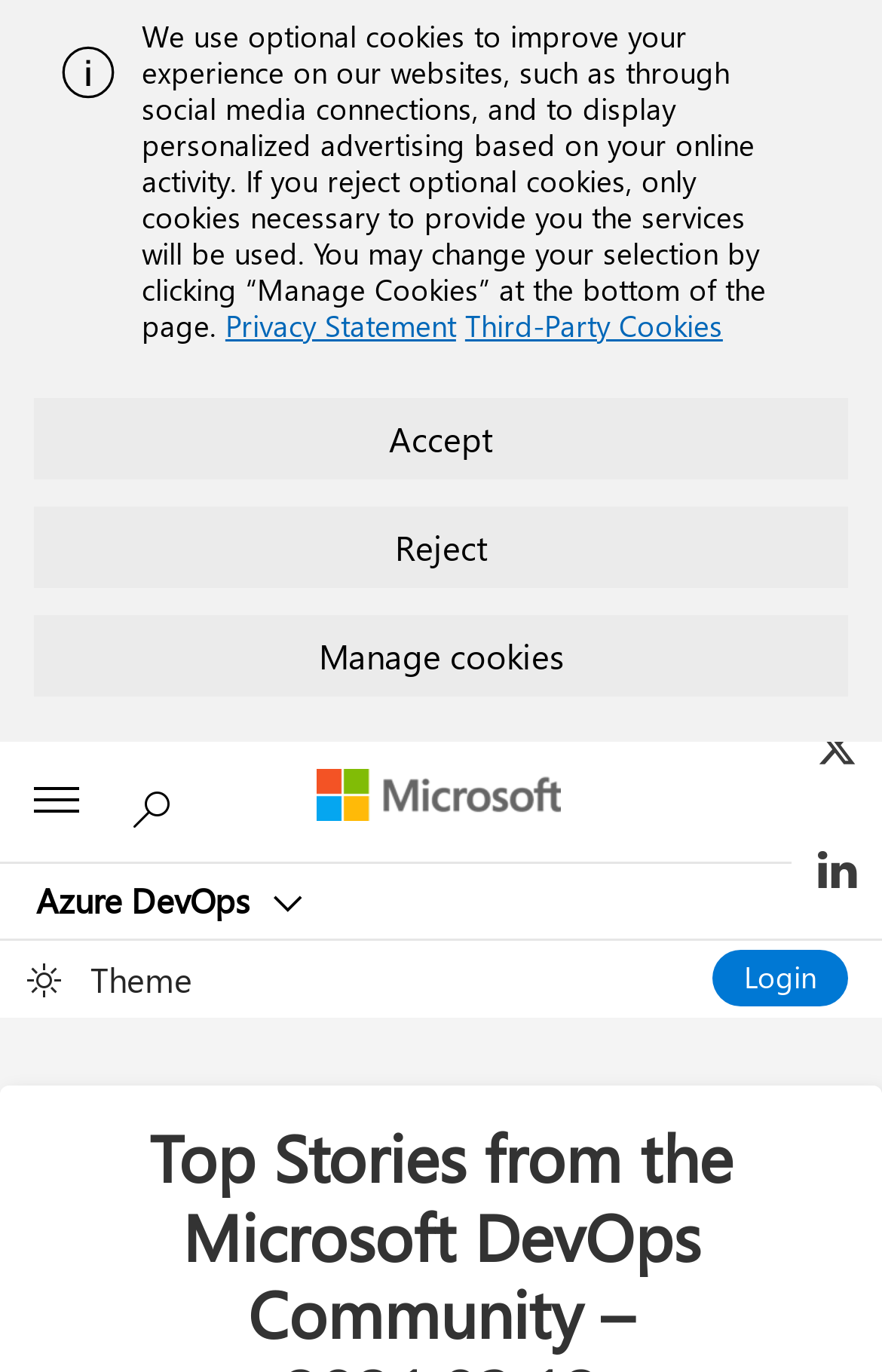Could you find the bounding box coordinates of the clickable area to complete this instruction: "Share on Facebook"?

[0.898, 0.42, 1.0, 0.505]